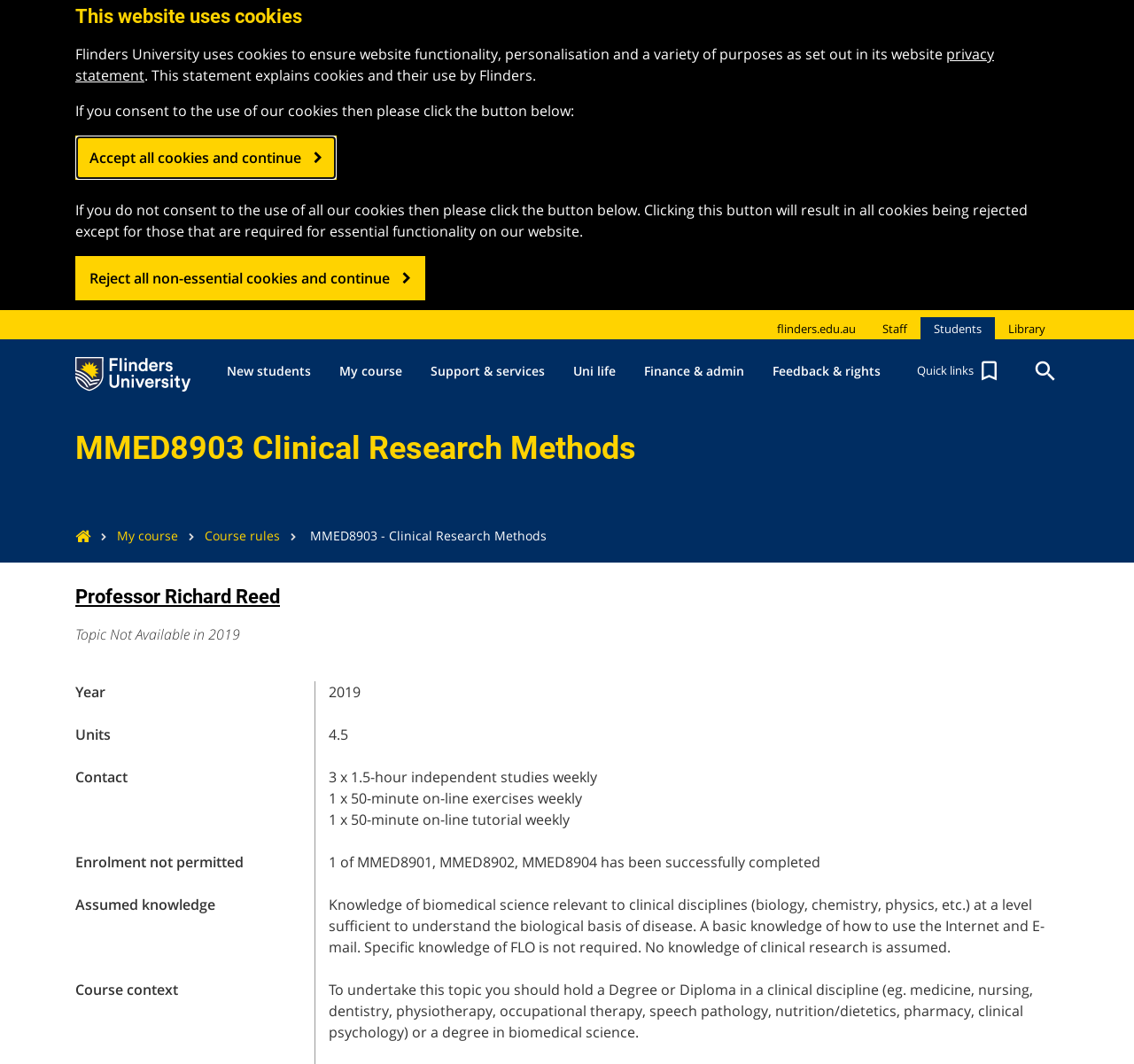Please find the bounding box coordinates of the element's region to be clicked to carry out this instruction: "Go to the Students page".

[0.823, 0.299, 0.866, 0.32]